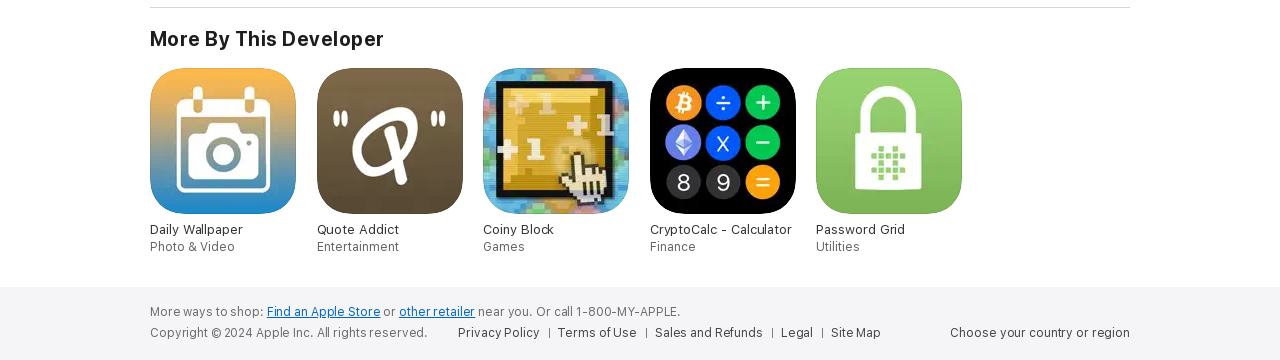Locate the bounding box of the UI element with the following description: "Daily Wallpaper Photo & Video".

[0.117, 0.189, 0.232, 0.708]